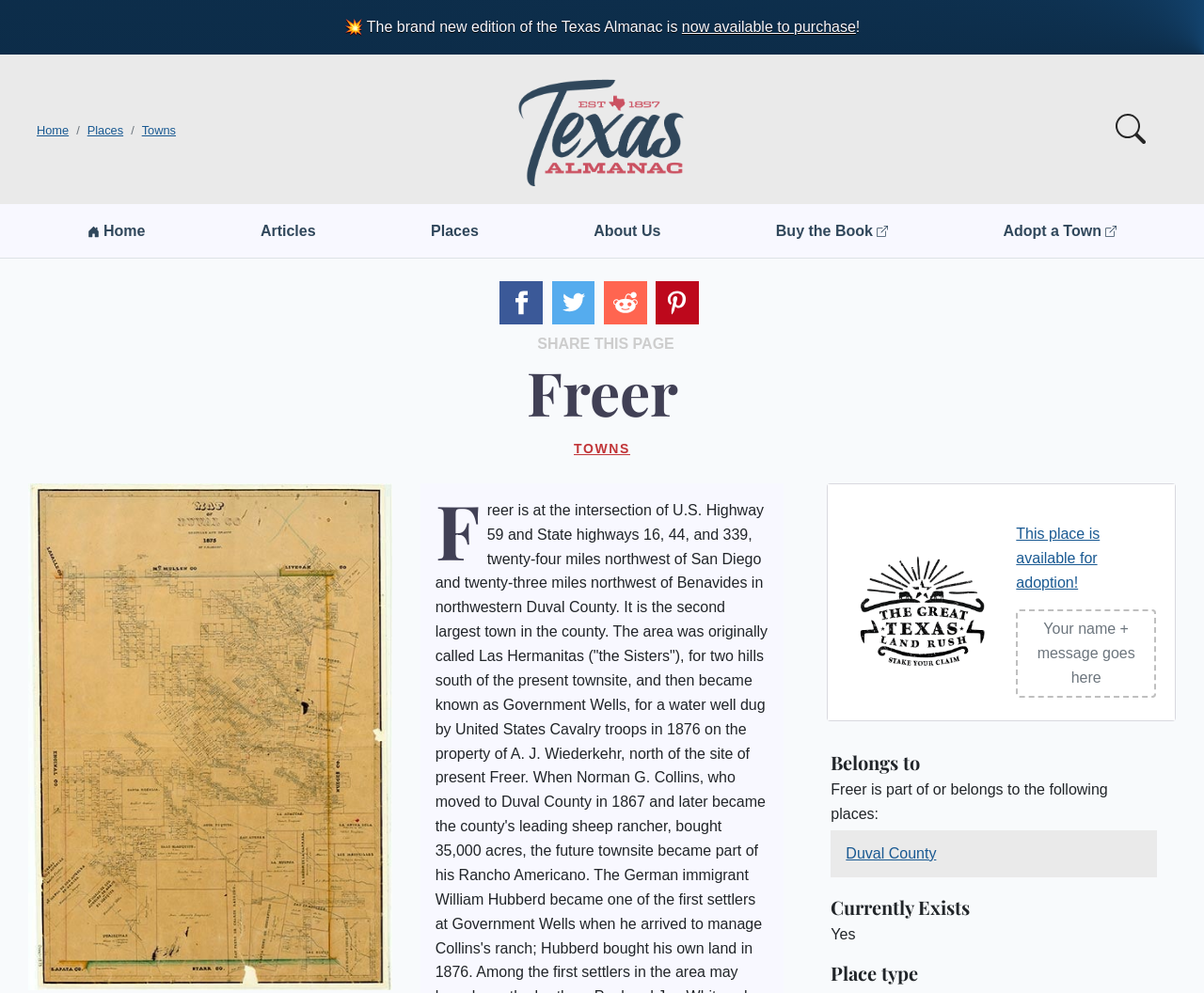What county does Freer belong to?
Using the image as a reference, answer with just one word or a short phrase.

Duval County